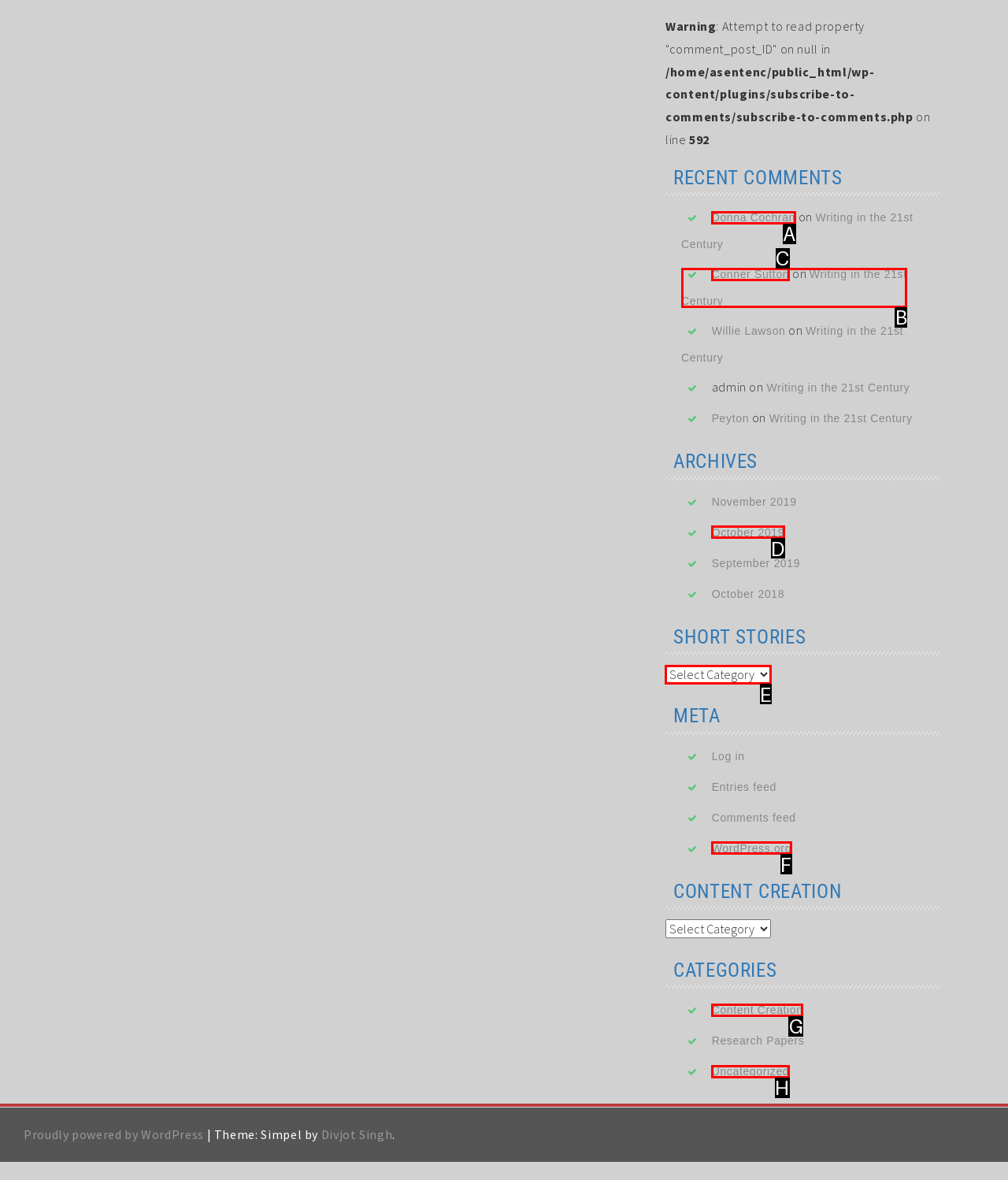Tell me which option I should click to complete the following task: Select 'Short Stories' from the dropdown Answer with the option's letter from the given choices directly.

E